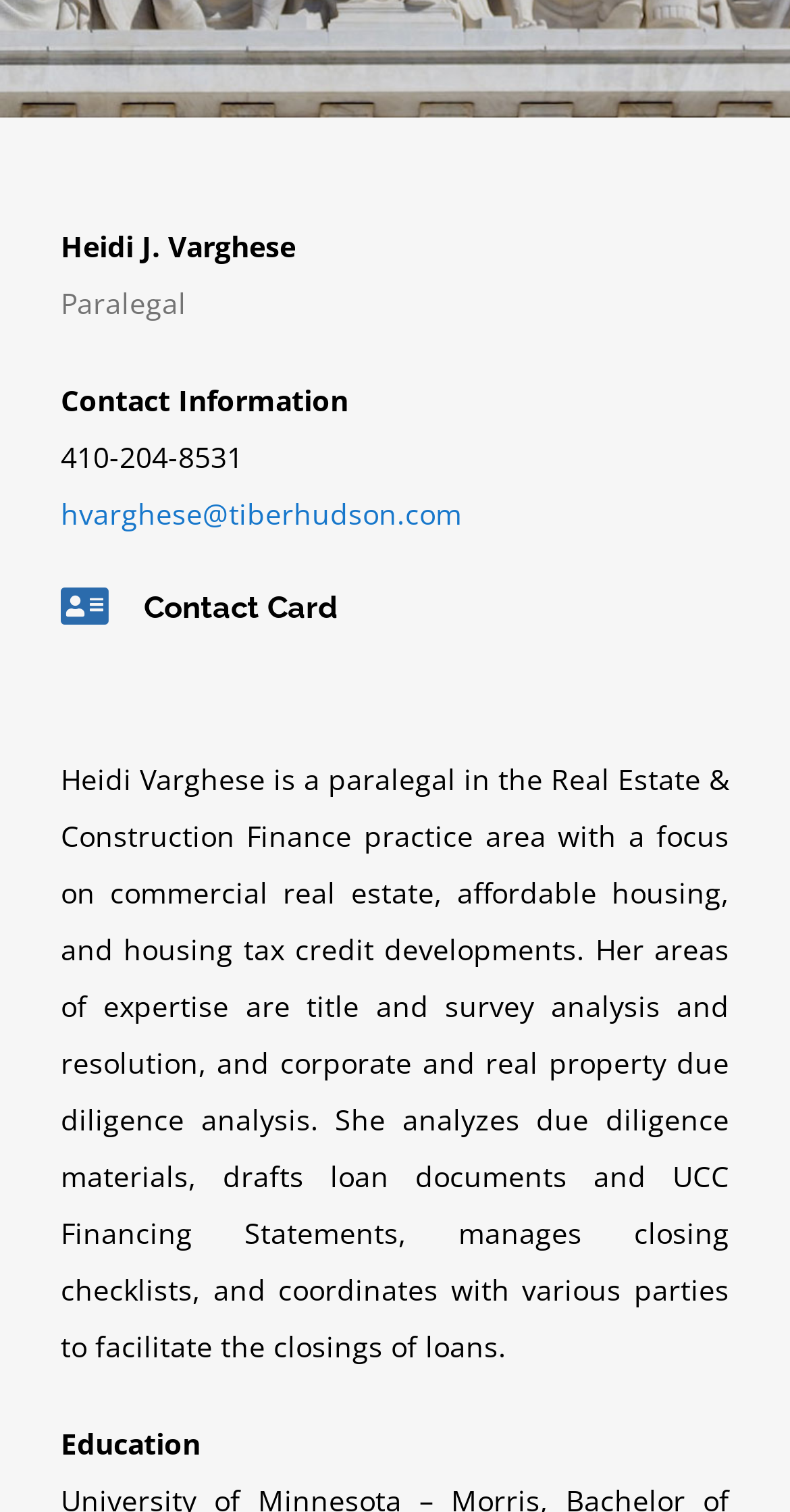Predict the bounding box for the UI component with the following description: "Office Locations".

[0.0, 0.013, 1.0, 0.1]